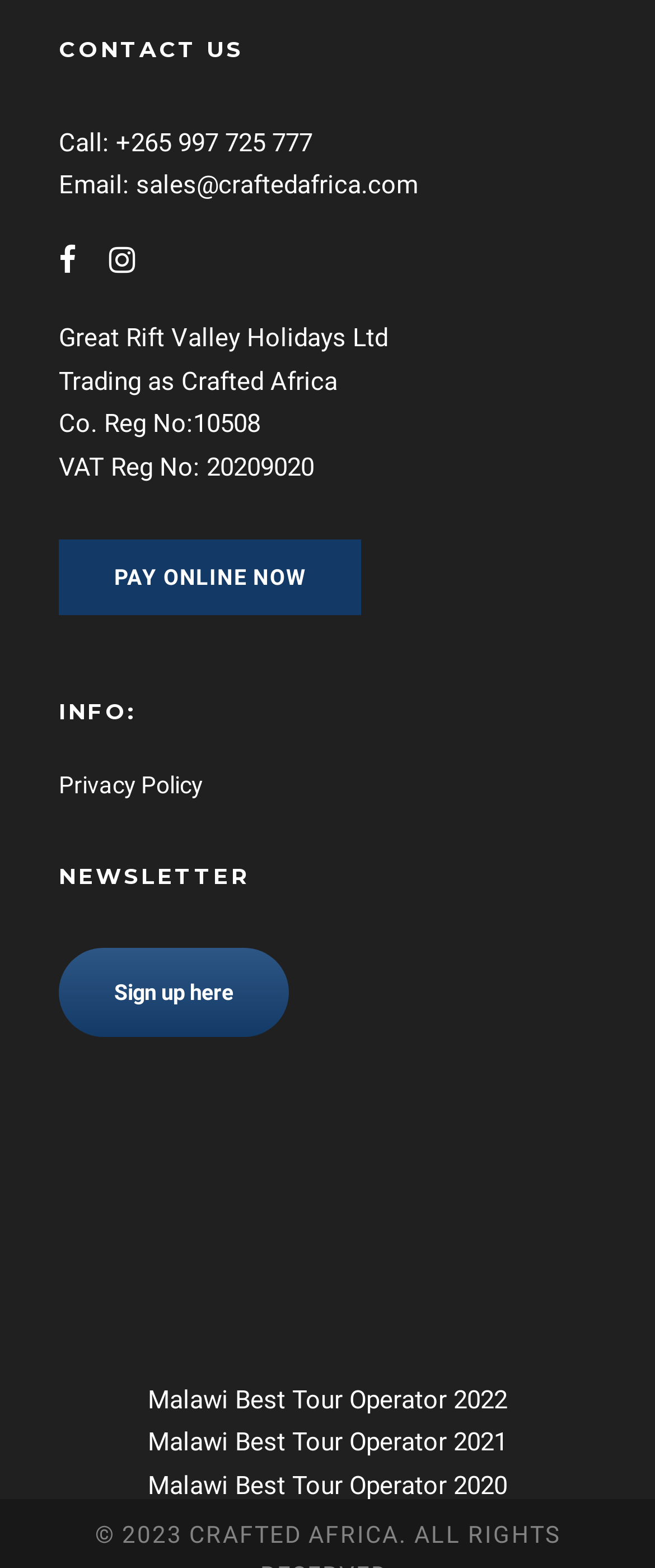What is the company's email address?
Answer the question with a detailed explanation, including all necessary information.

I found the email address by looking at the 'Email:' section, which is accompanied by a link with the email address sales@craftedafrica.com.